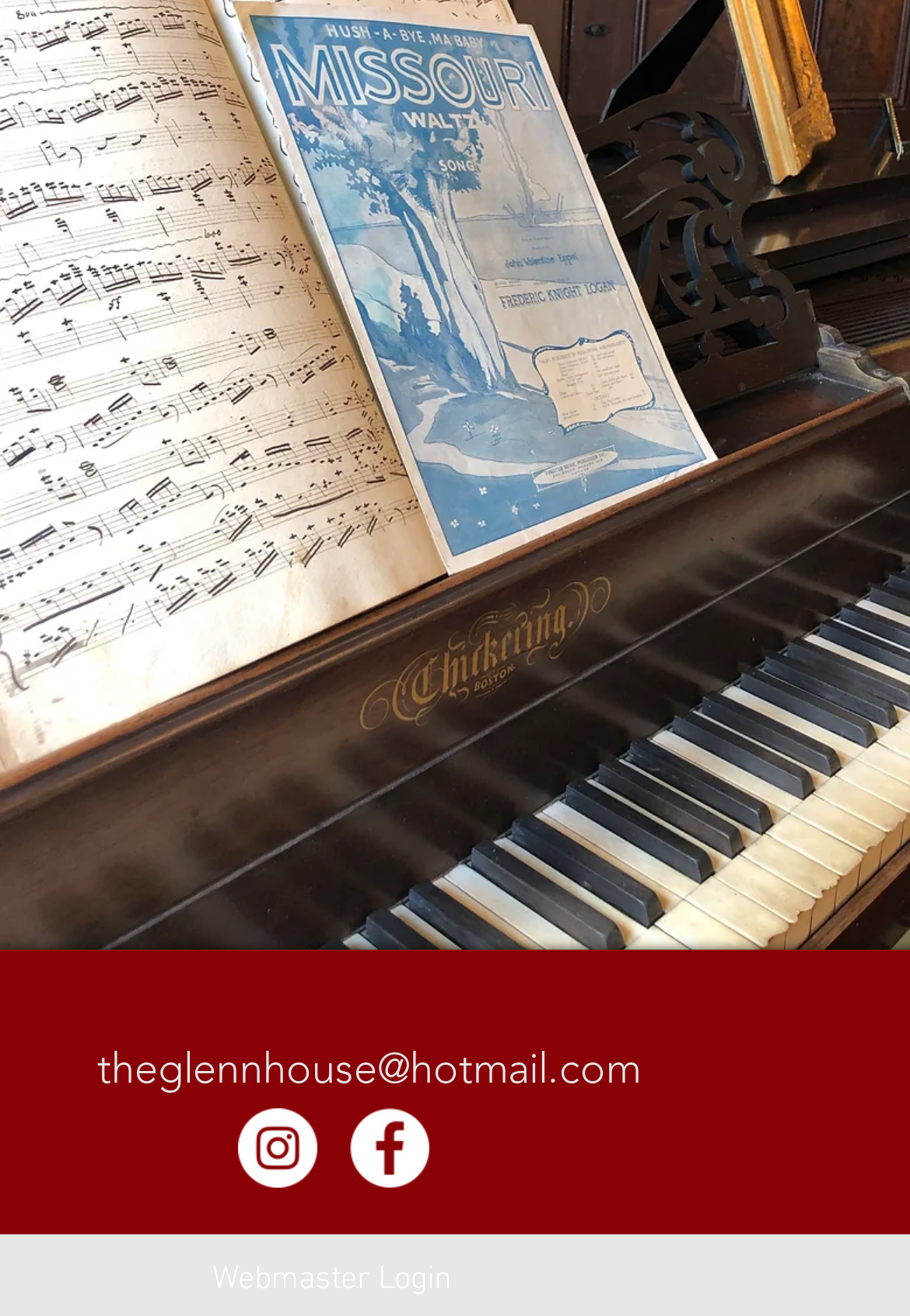Determine the bounding box for the UI element as described: "aria-label="Instagram"". The coordinates should be represented as four float numbers between 0 and 1, formatted as [left, top, right, bottom].

[0.262, 0.842, 0.349, 0.902]